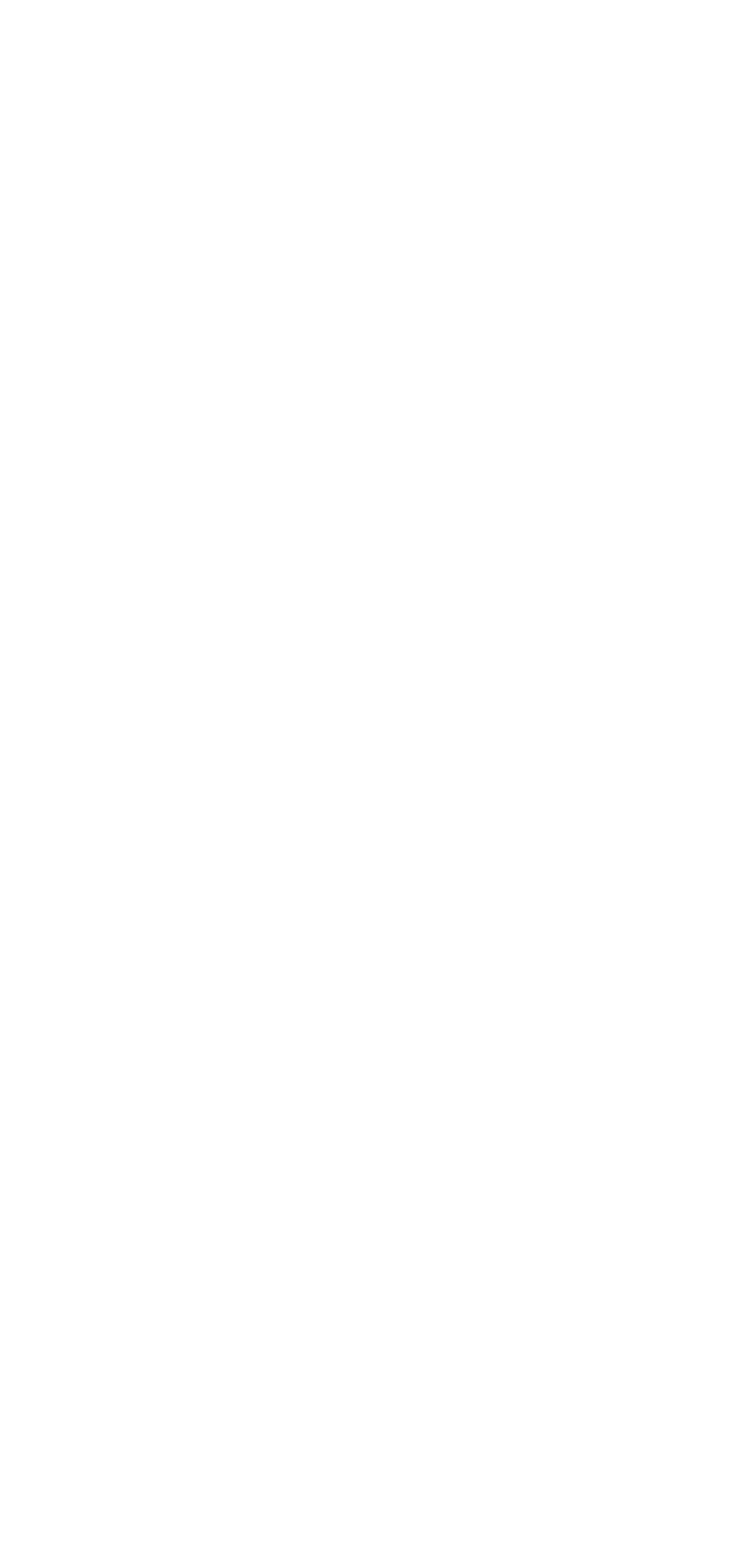Answer succinctly with a single word or phrase:
How many links are on this webpage?

40